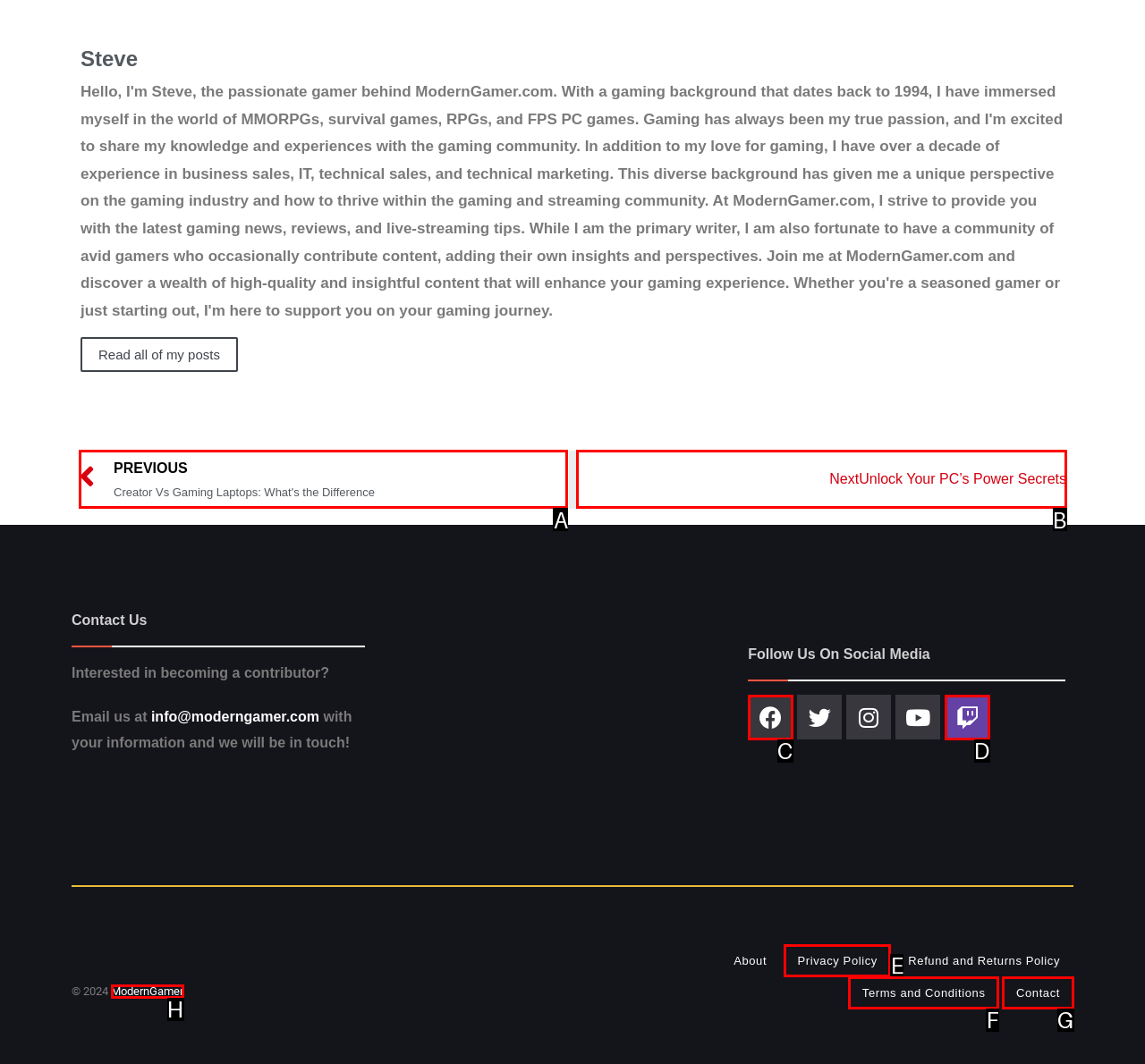Select the letter of the UI element you need to click to complete this task: Go to previous post.

A